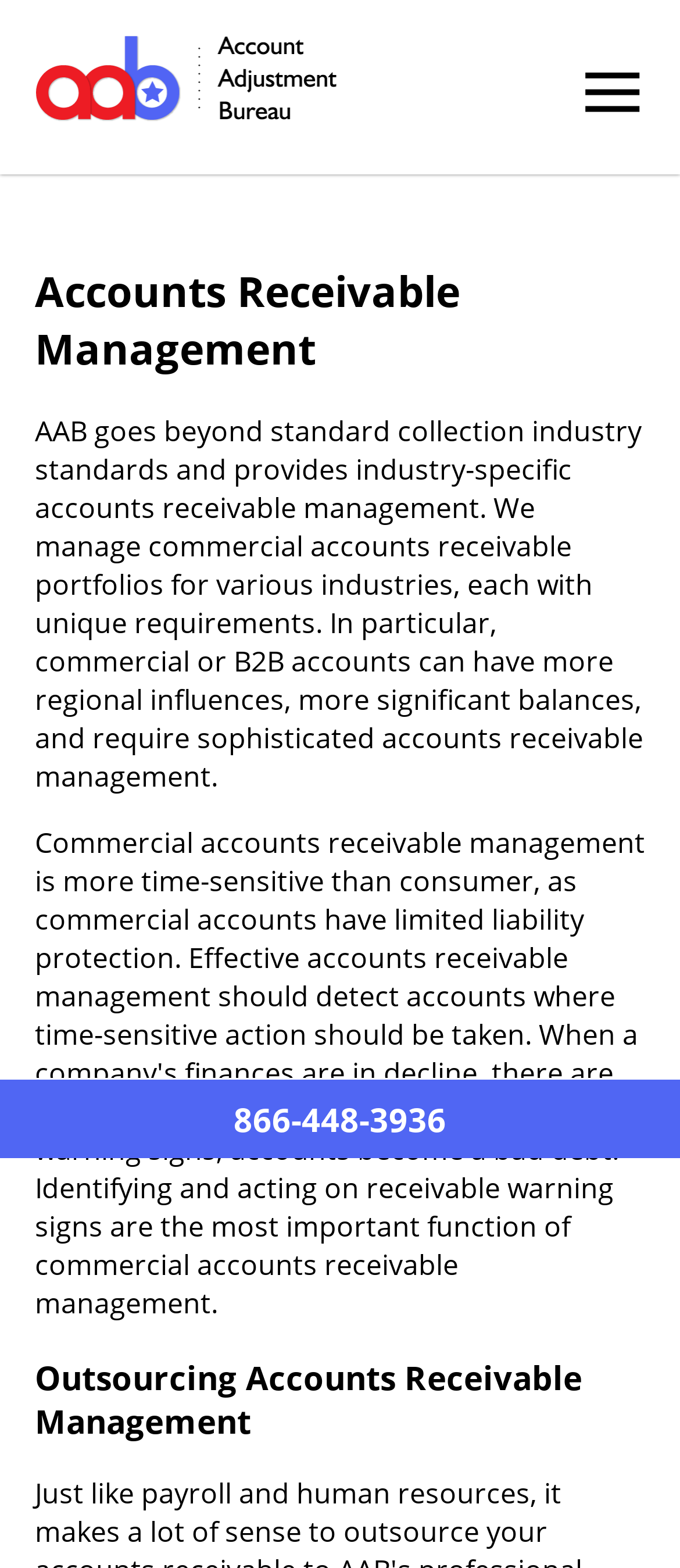What is the company name in the logo?
Give a single word or phrase answer based on the content of the image.

Account Adjustment Bureau